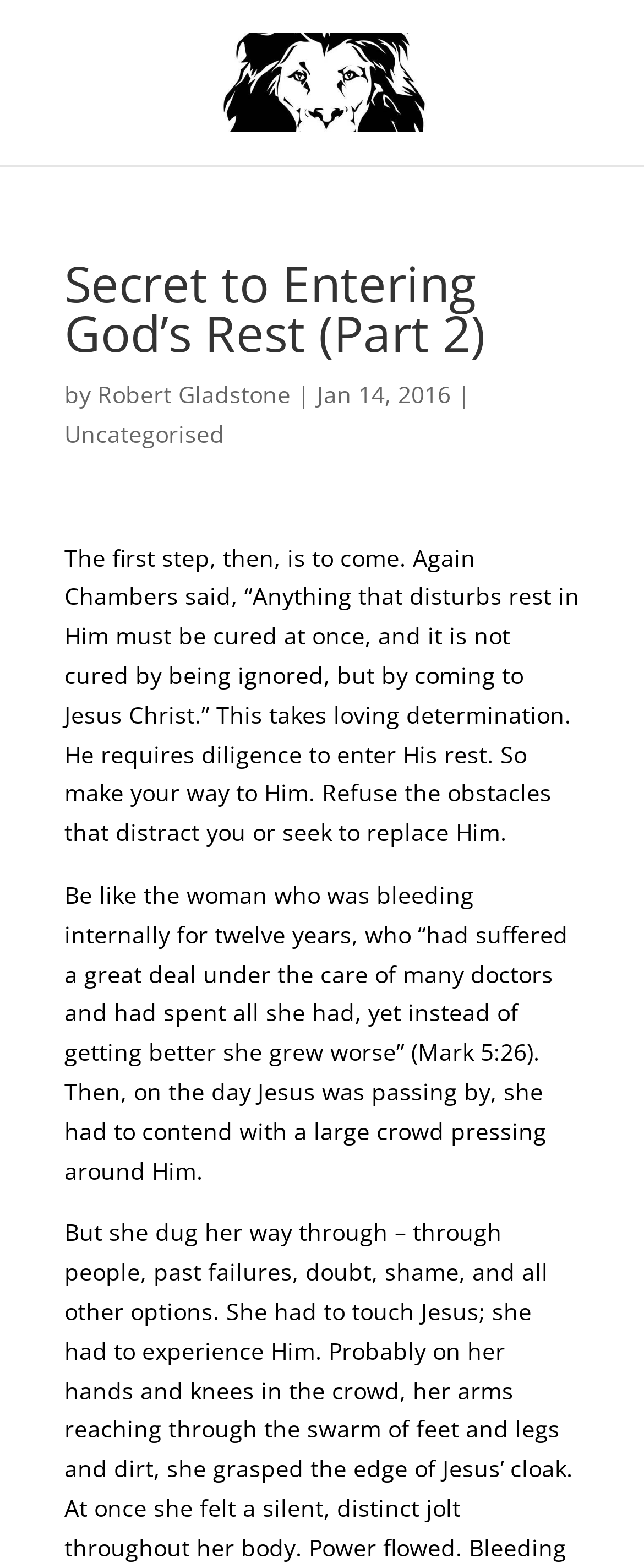Refer to the screenshot and answer the following question in detail:
What is the category of the article?

The category of the article can be found by looking at the link with the text 'Uncategorised', which indicates that the article belongs to the 'Uncategorised' category.